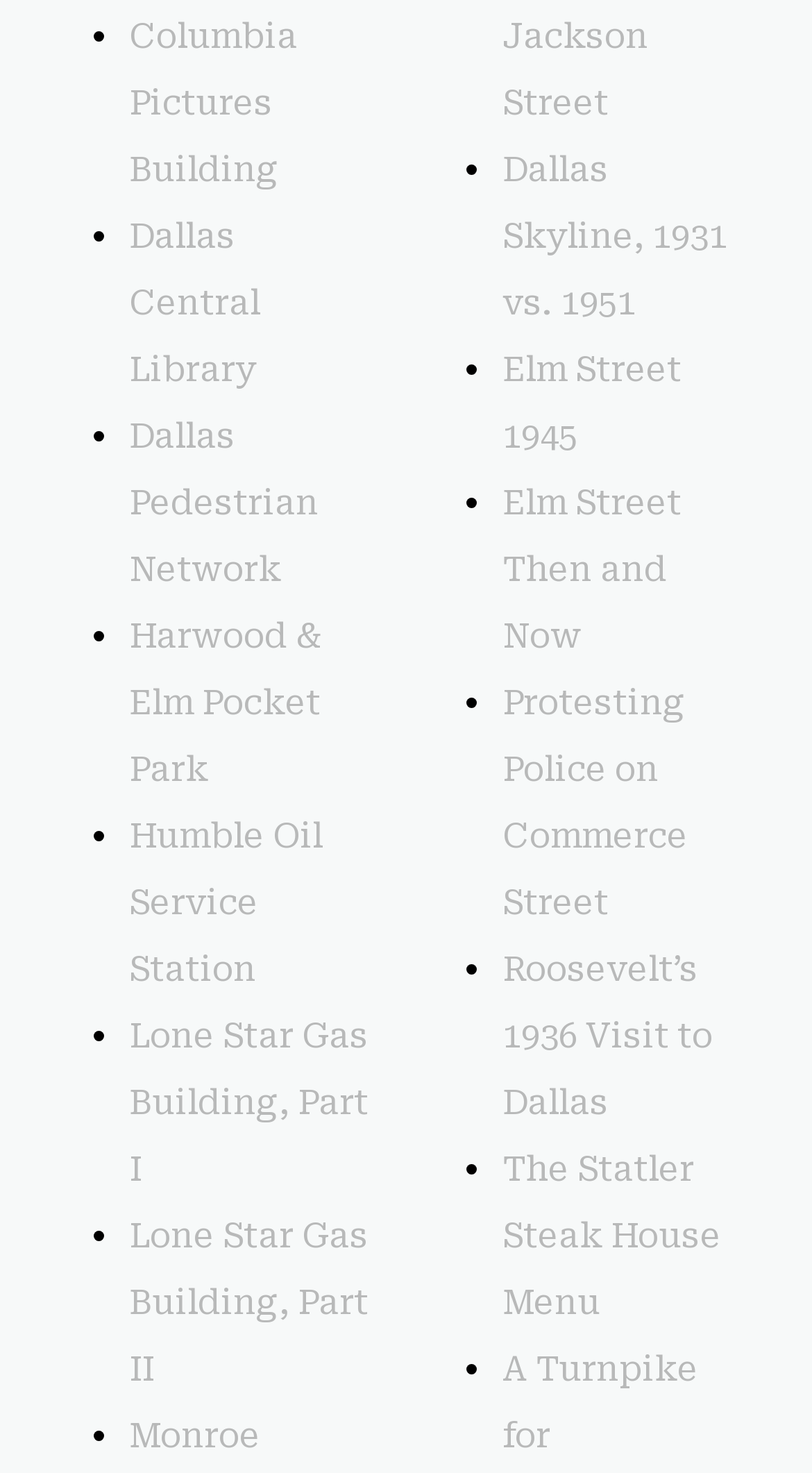Please provide the bounding box coordinate of the region that matches the element description: Humble Oil Service Station. Coordinates should be in the format (top-left x, top-left y, bottom-right x, bottom-right y) and all values should be between 0 and 1.

[0.159, 0.554, 0.397, 0.672]